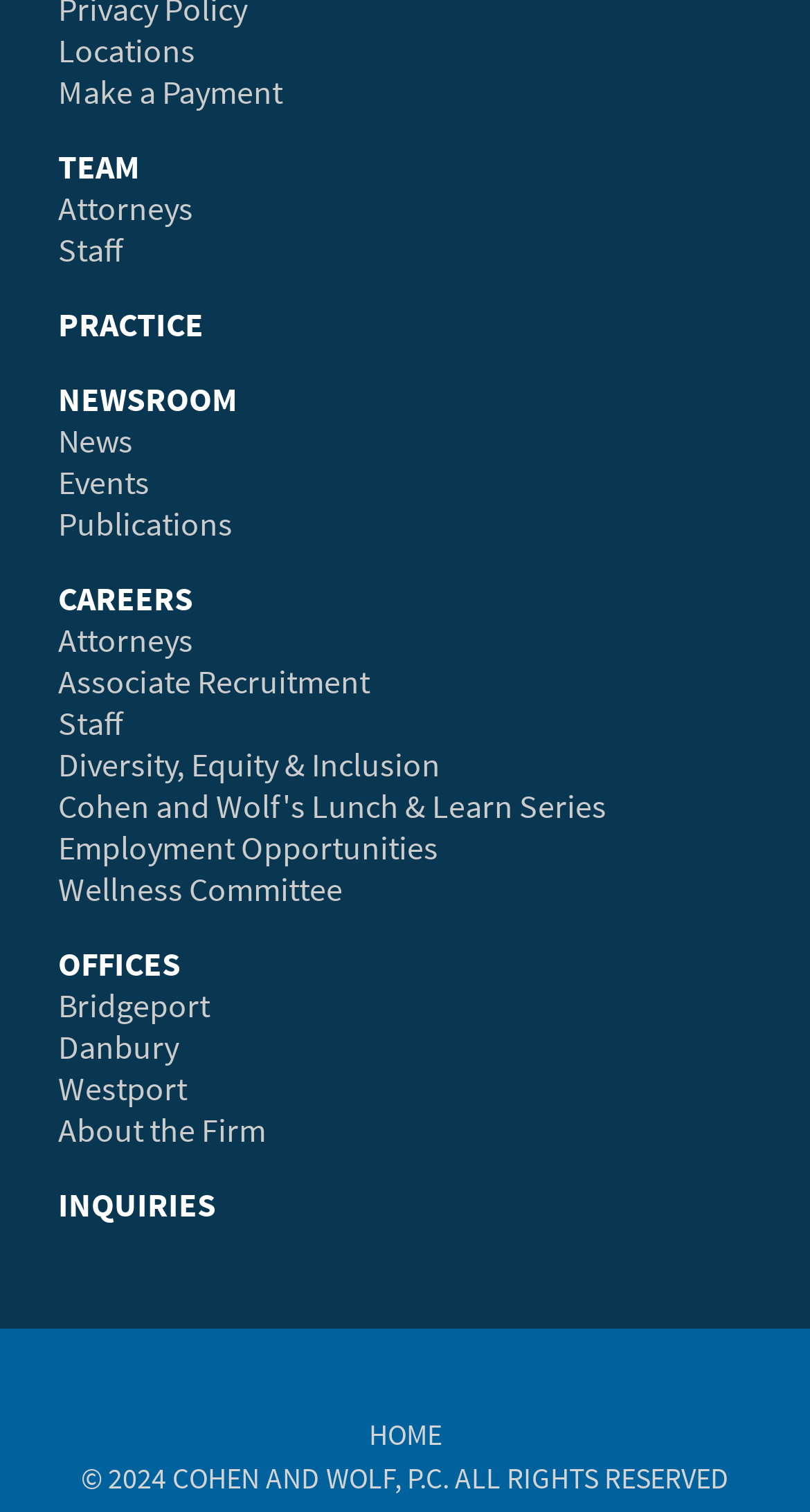Highlight the bounding box coordinates of the element you need to click to perform the following instruction: "Learn about the team."

[0.072, 0.096, 0.172, 0.123]